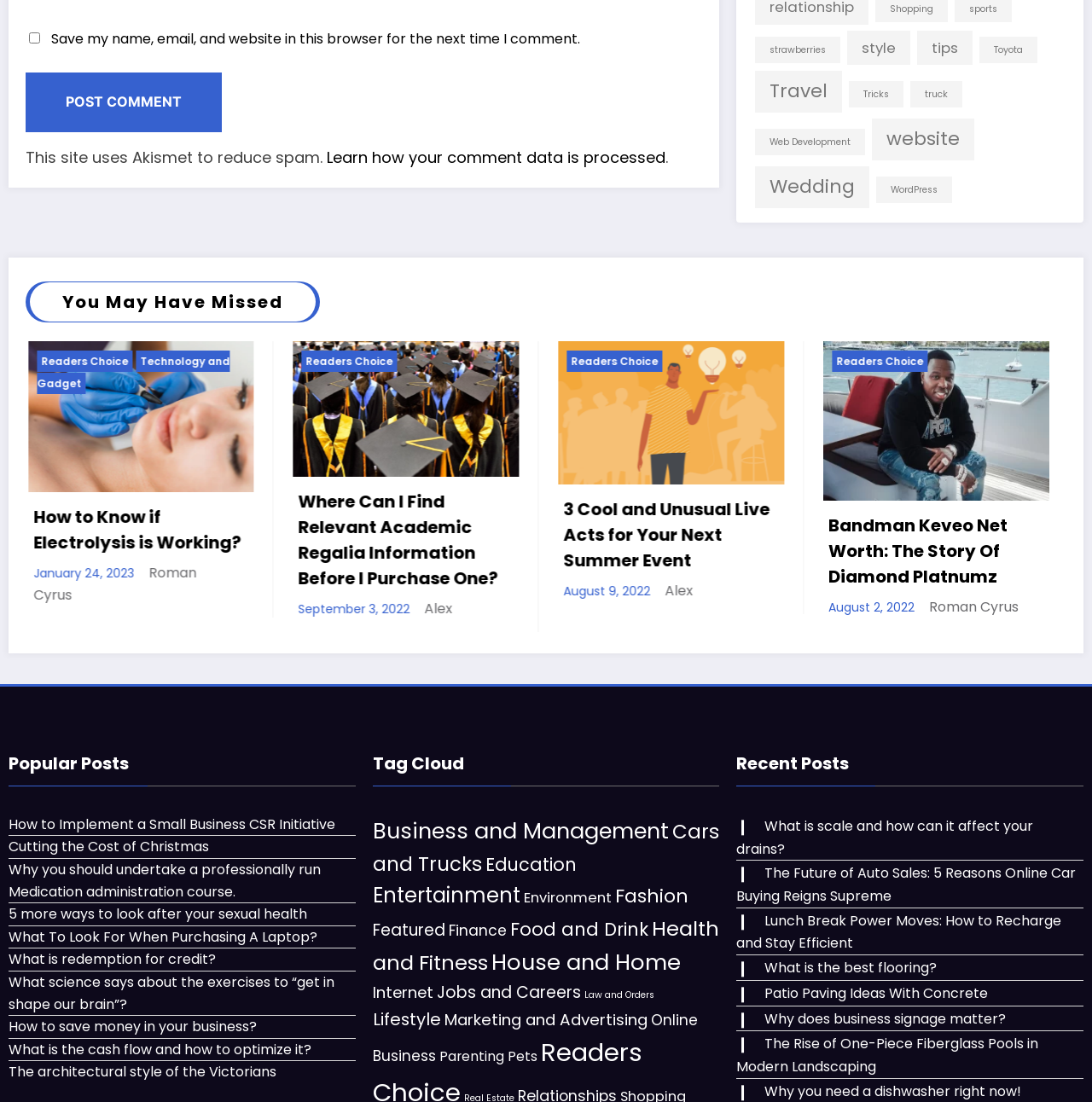Give a one-word or short phrase answer to the question: 
What is the topic of the first article?

Bandman Keveo Net Worth